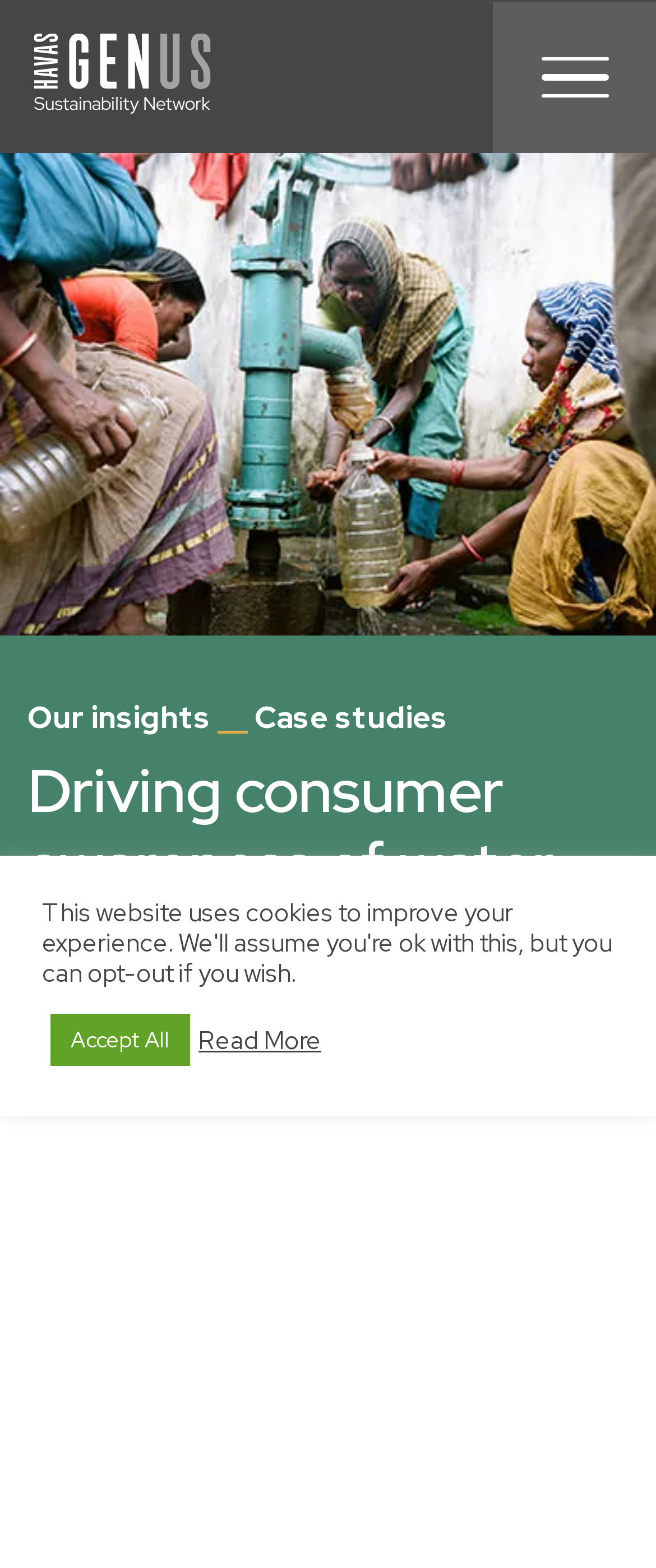Extract the heading text from the webpage.

Driving consumer awareness of water scarcity